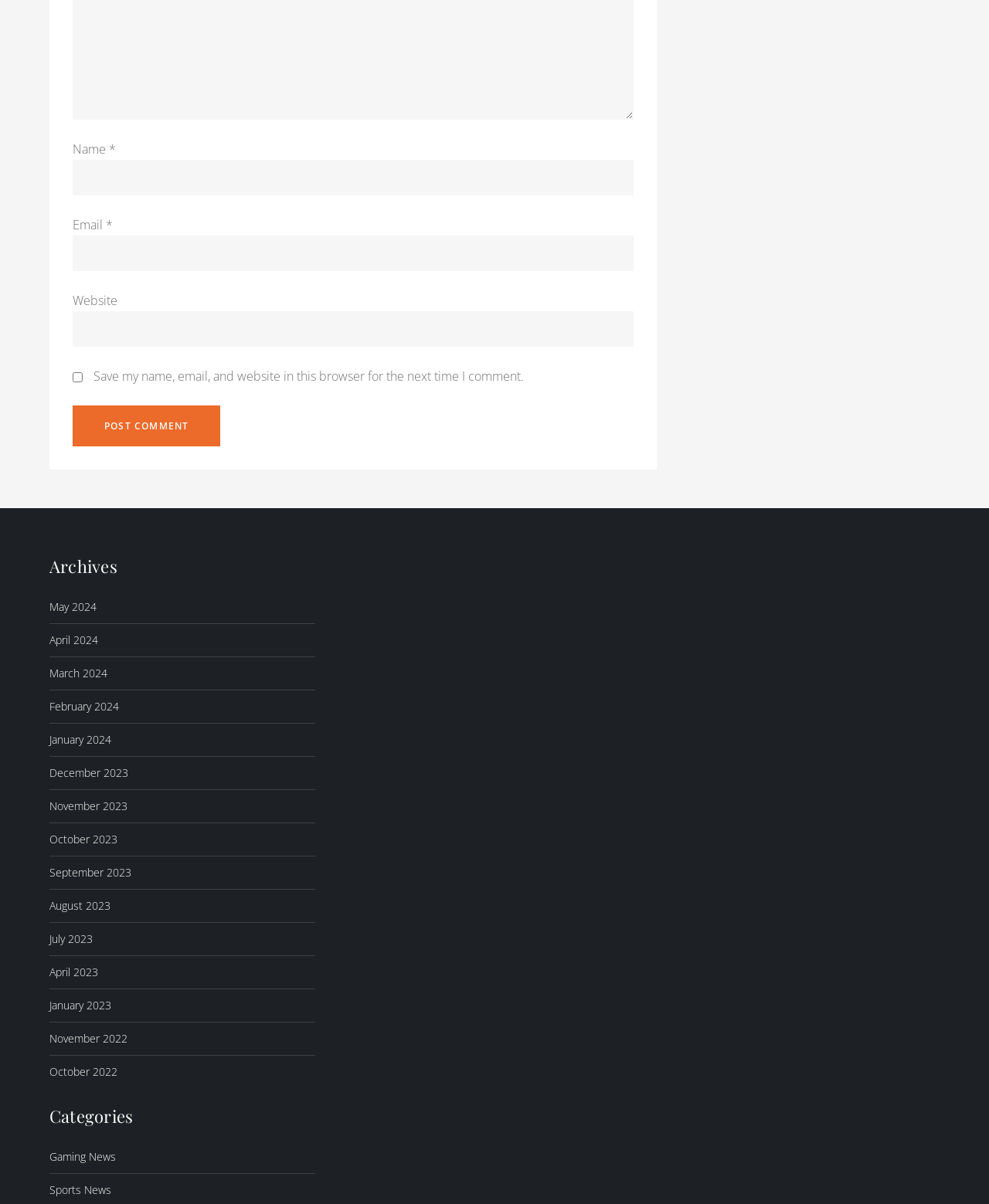Please mark the clickable region by giving the bounding box coordinates needed to complete this instruction: "Click the Post Comment button".

[0.073, 0.336, 0.223, 0.371]